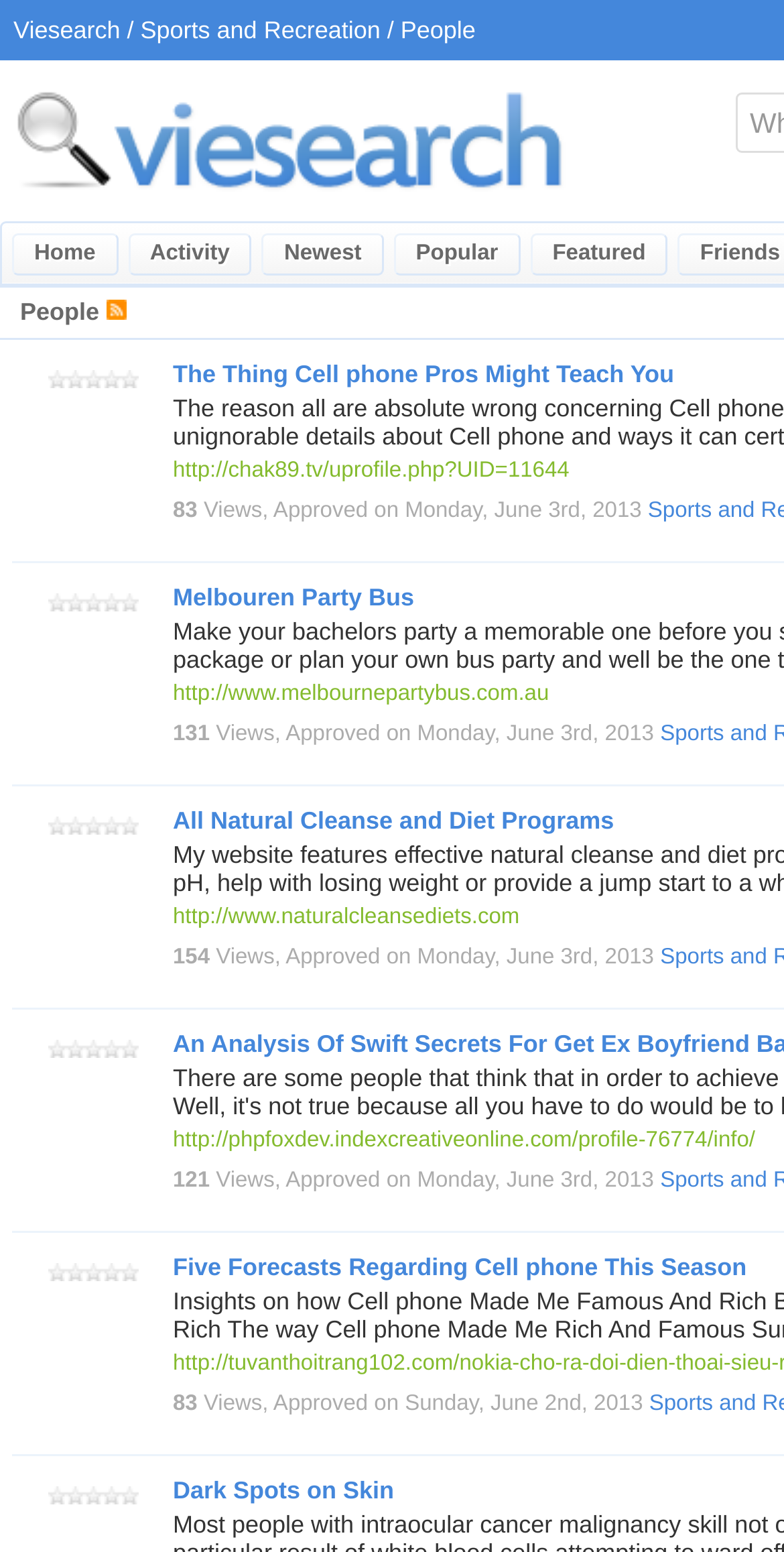Provide your answer to the question using just one word or phrase: What is the date of approval for the search results?

Monday, June 3rd, 2013